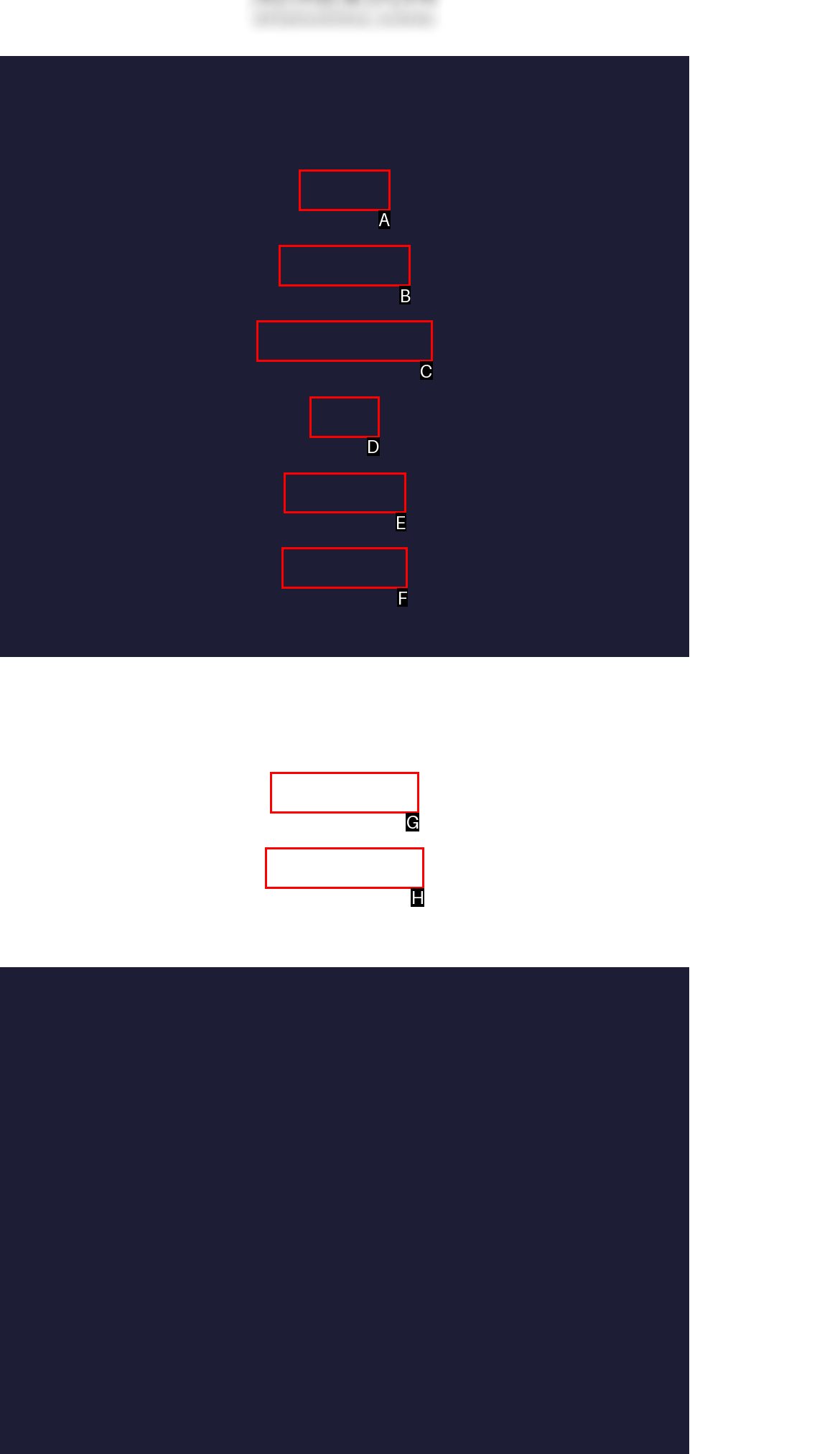Indicate which HTML element you need to click to complete the task: book a session. Provide the letter of the selected option directly.

E